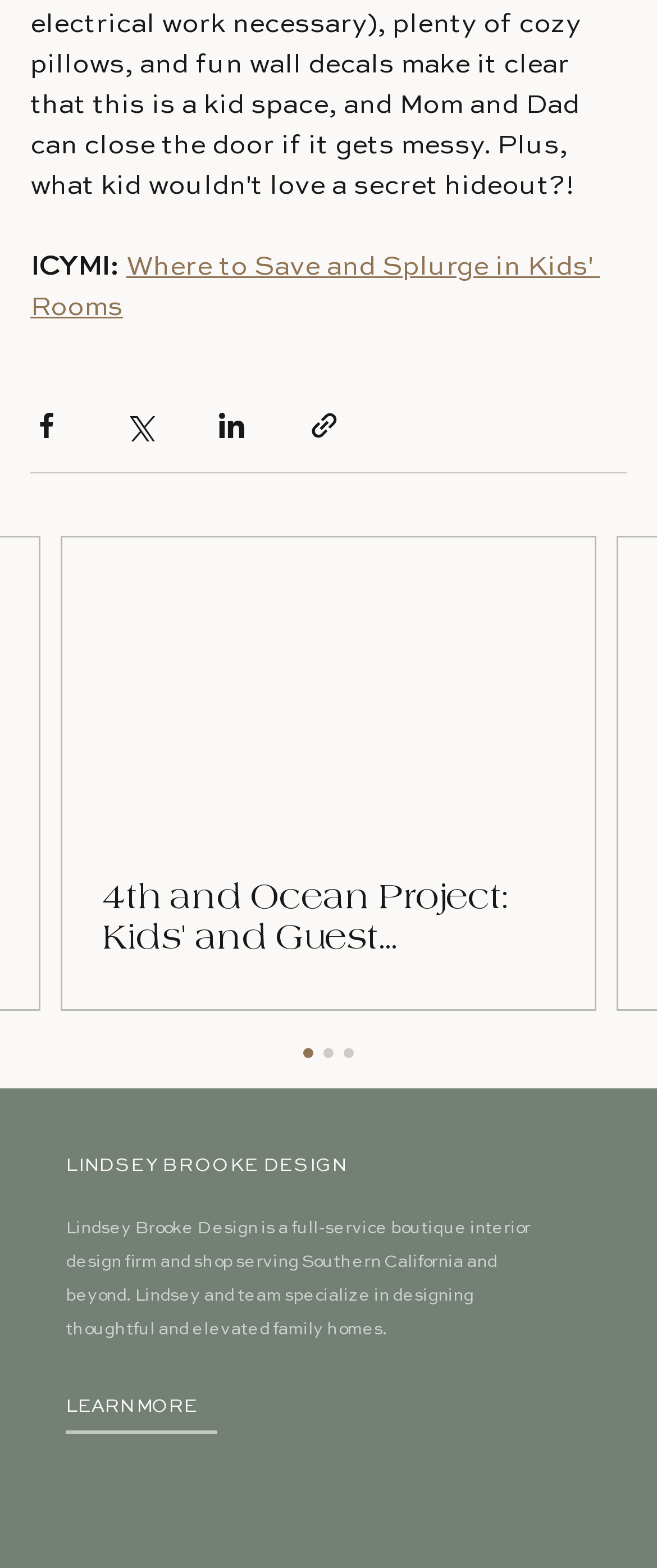What is the call-to-action text below the description of Lindsey Brooke Design?
From the image, respond with a single word or phrase.

LEARN MORE